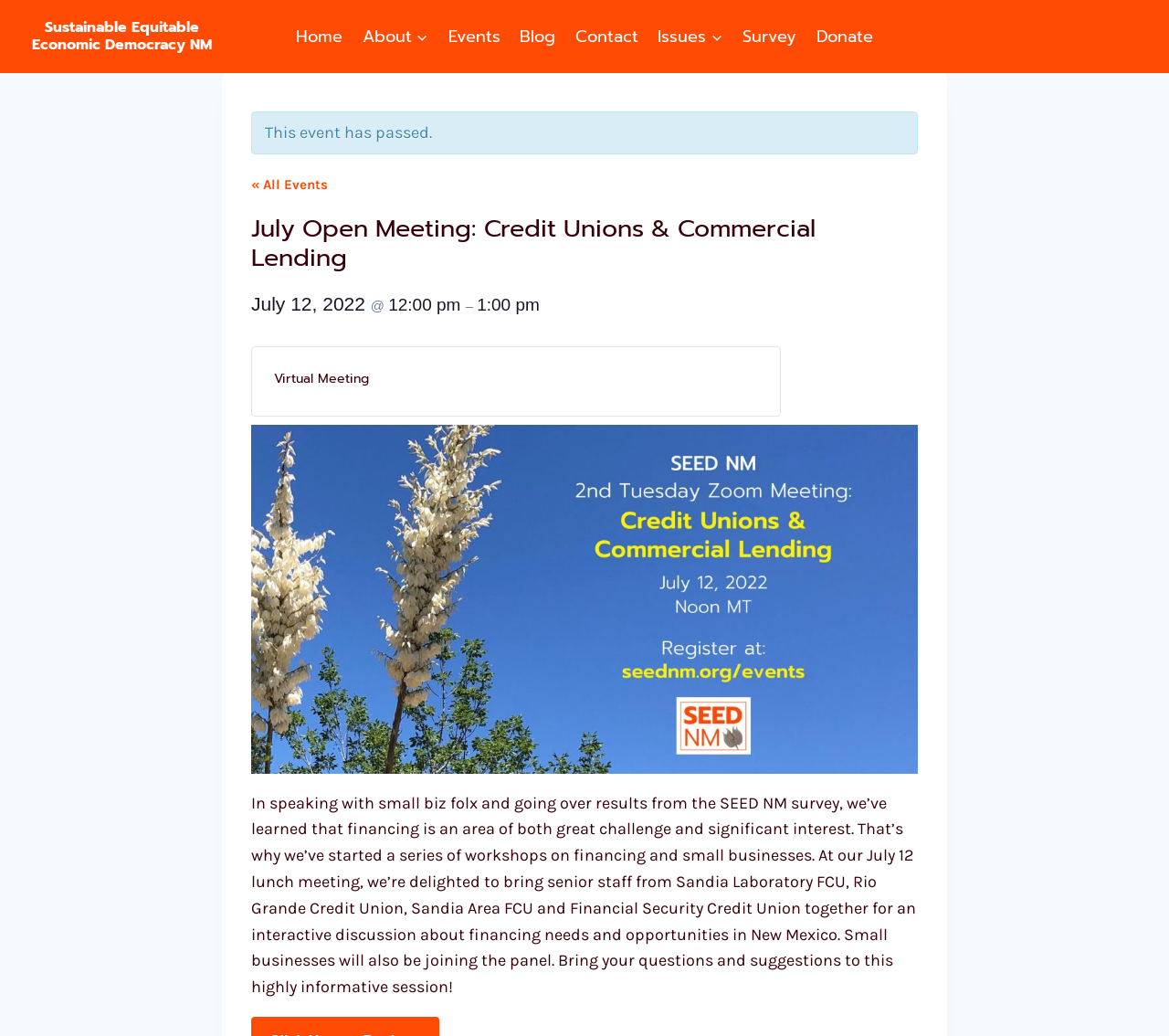Please find the bounding box coordinates of the section that needs to be clicked to achieve this instruction: "Click About".

[0.302, 0.018, 0.375, 0.052]